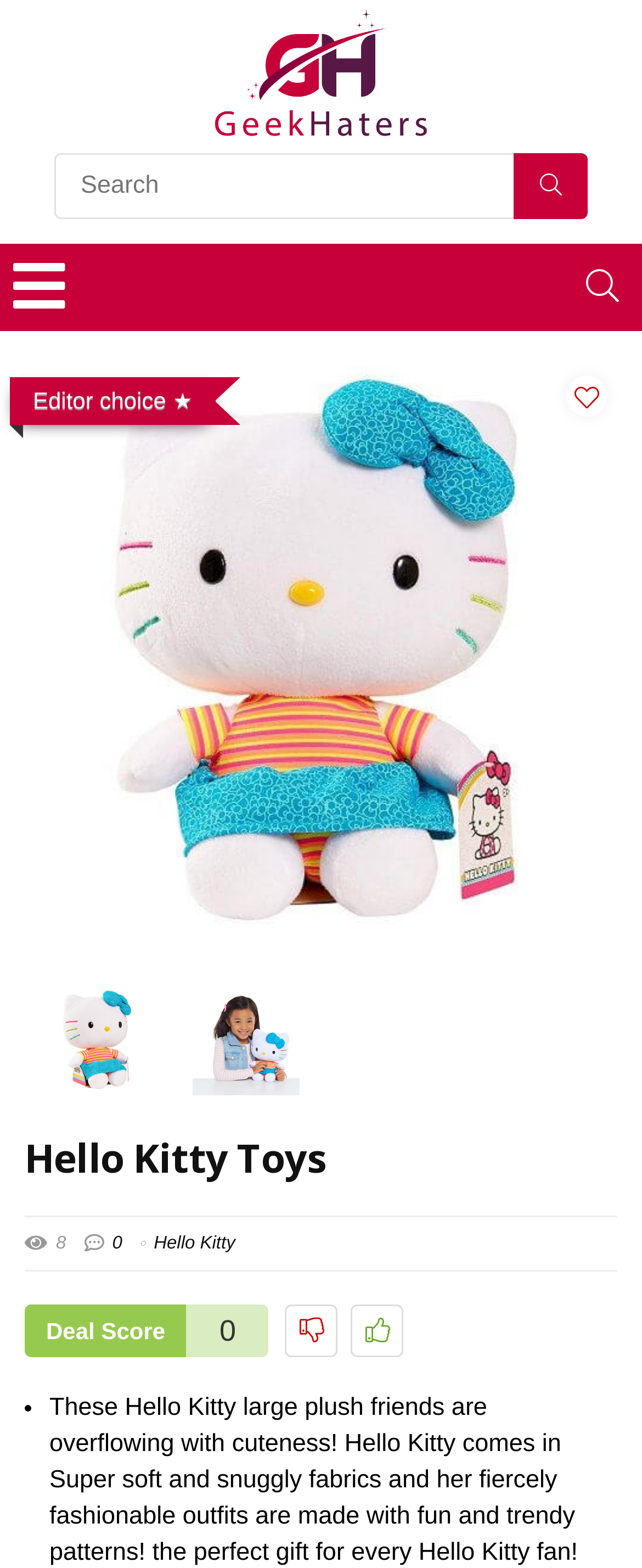Determine the bounding box for the described HTML element: "Gold Coast Wedding Directory". Ensure the coordinates are four float numbers between 0 and 1 in the format [left, top, right, bottom].

None